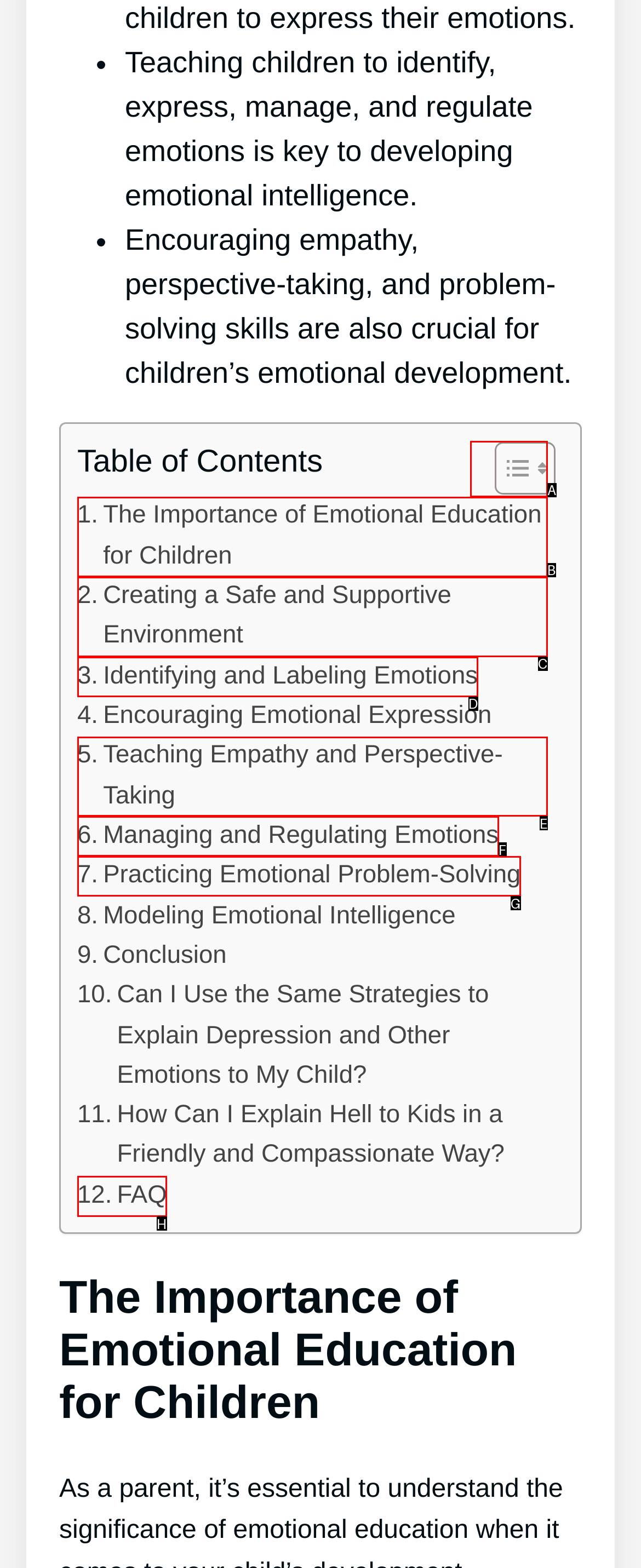Based on the choices marked in the screenshot, which letter represents the correct UI element to perform the task: Check FAQ?

H